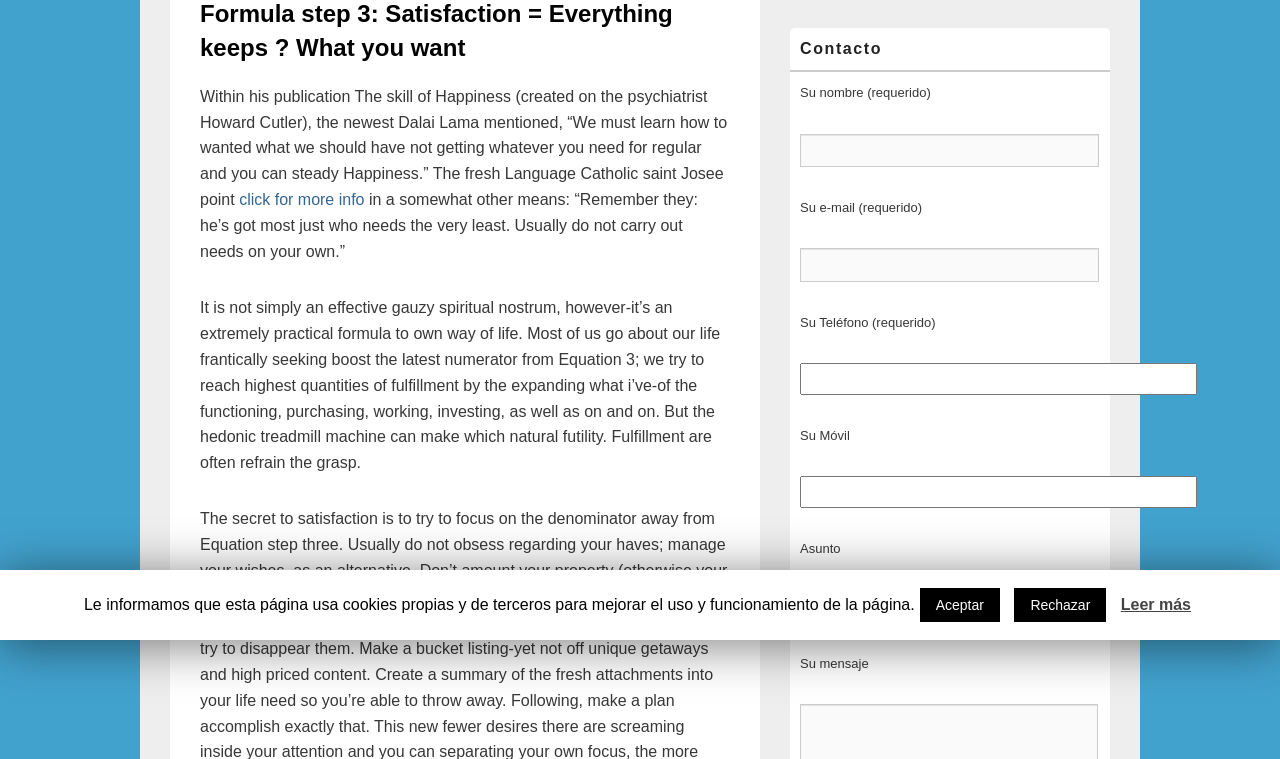Using the element description: "Proudly powered by WordPress", determine the bounding box coordinates. The coordinates should be in the format [left, top, right, bottom], with values between 0 and 1.

None